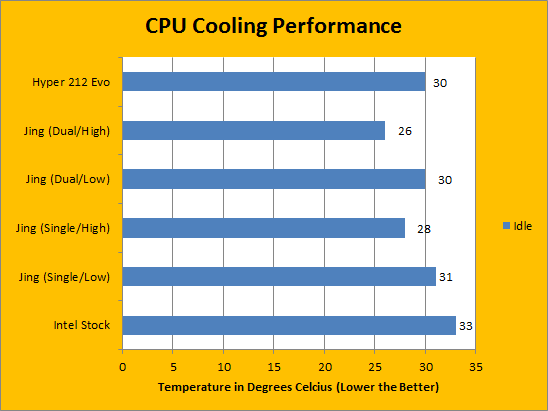Please provide a brief answer to the following inquiry using a single word or phrase:
Which cooler has the highest temperature?

Intel Stock